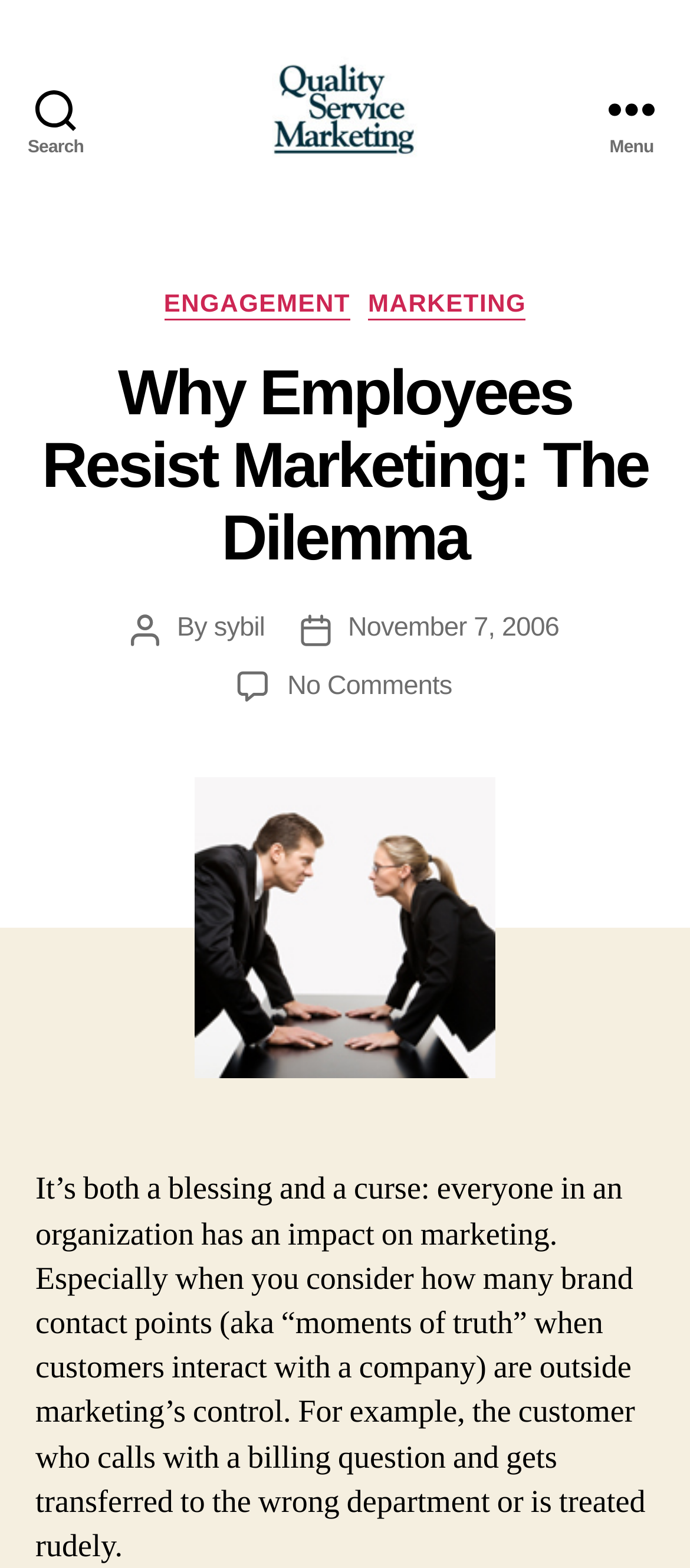Can you provide the bounding box coordinates for the element that should be clicked to implement the instruction: "View all comments on this post"?

[0.417, 0.428, 0.655, 0.447]